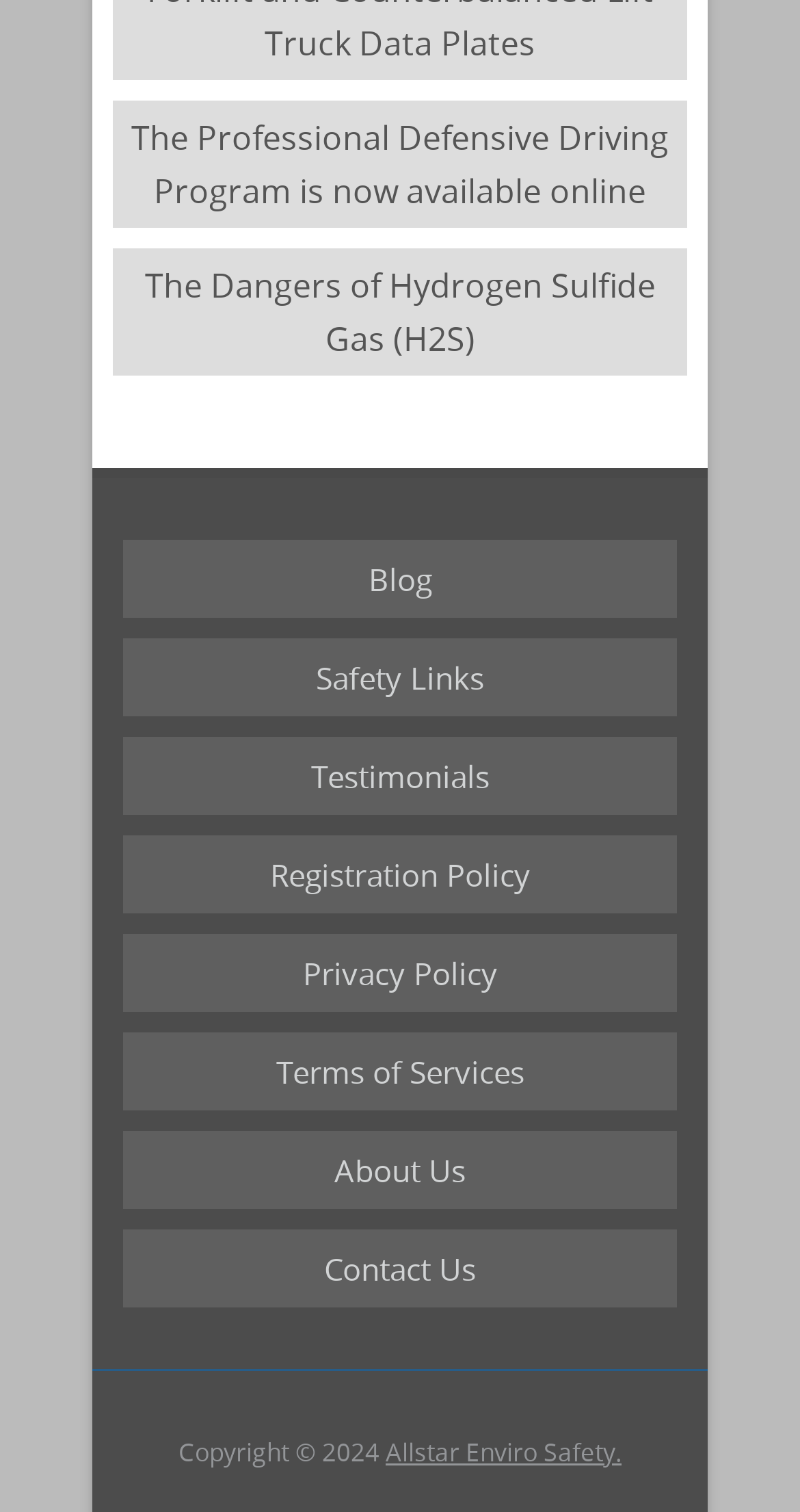Identify the bounding box coordinates for the element that needs to be clicked to fulfill this instruction: "Contact Us". Provide the coordinates in the format of four float numbers between 0 and 1: [left, top, right, bottom].

[0.154, 0.813, 0.846, 0.865]